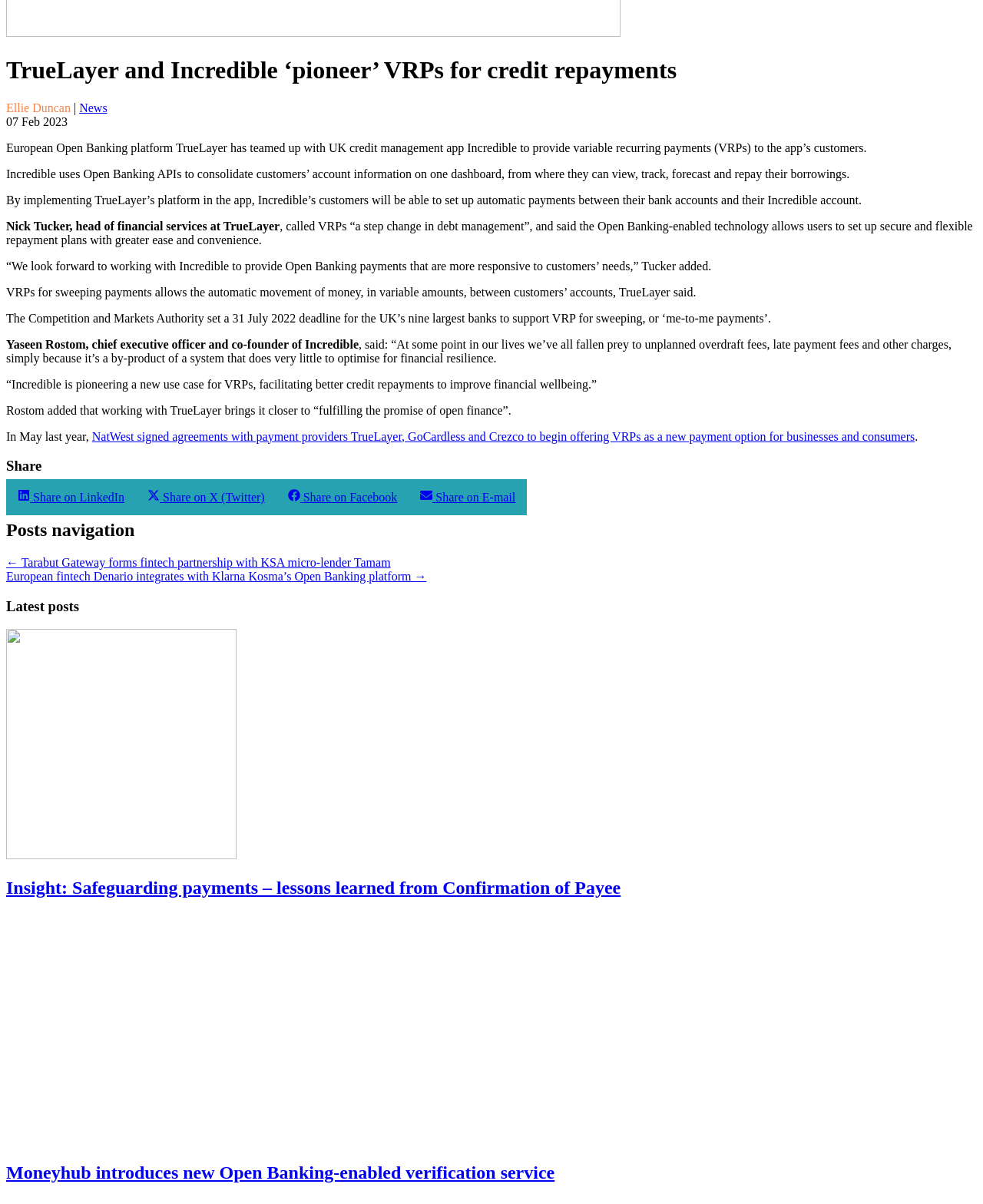What is the title of the article?
By examining the image, provide a one-word or phrase answer.

TrueLayer and Incredible ‘pioneer’ VRPs for credit repayments